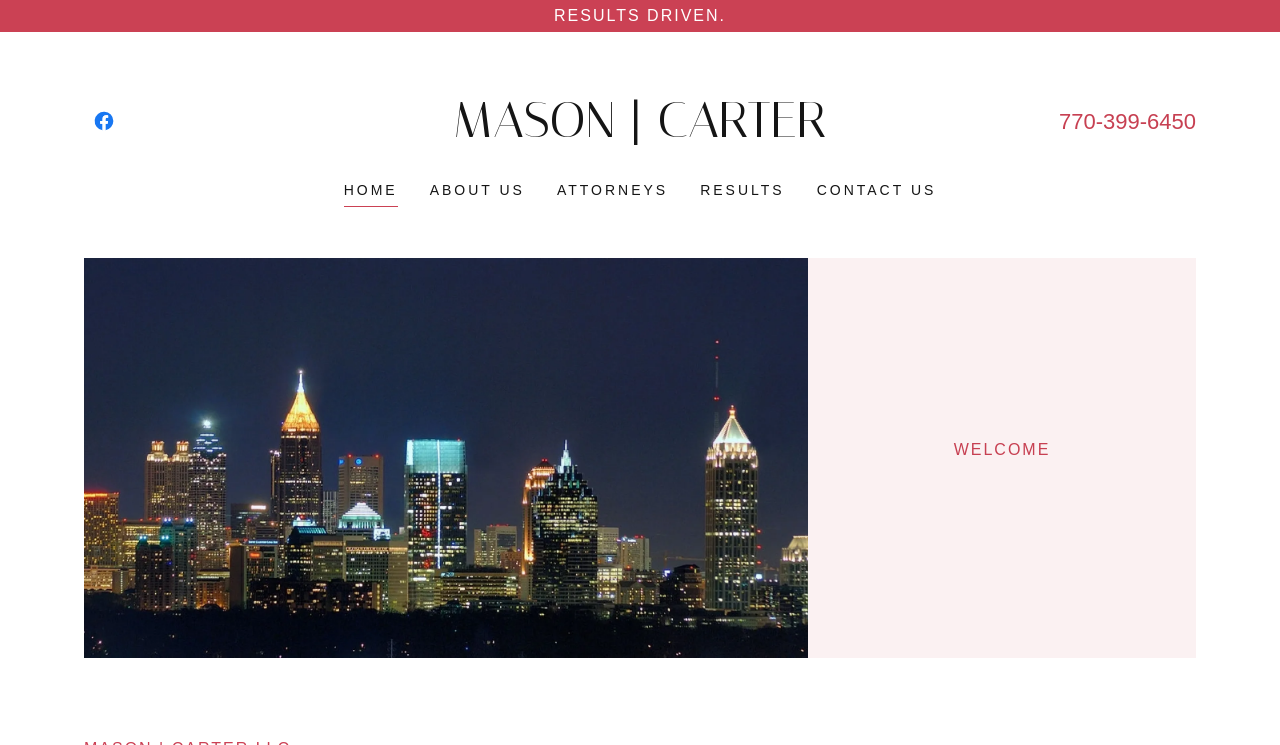Please locate the bounding box coordinates of the element that should be clicked to achieve the given instruction: "Learn about the attorneys".

[0.43, 0.231, 0.527, 0.279]